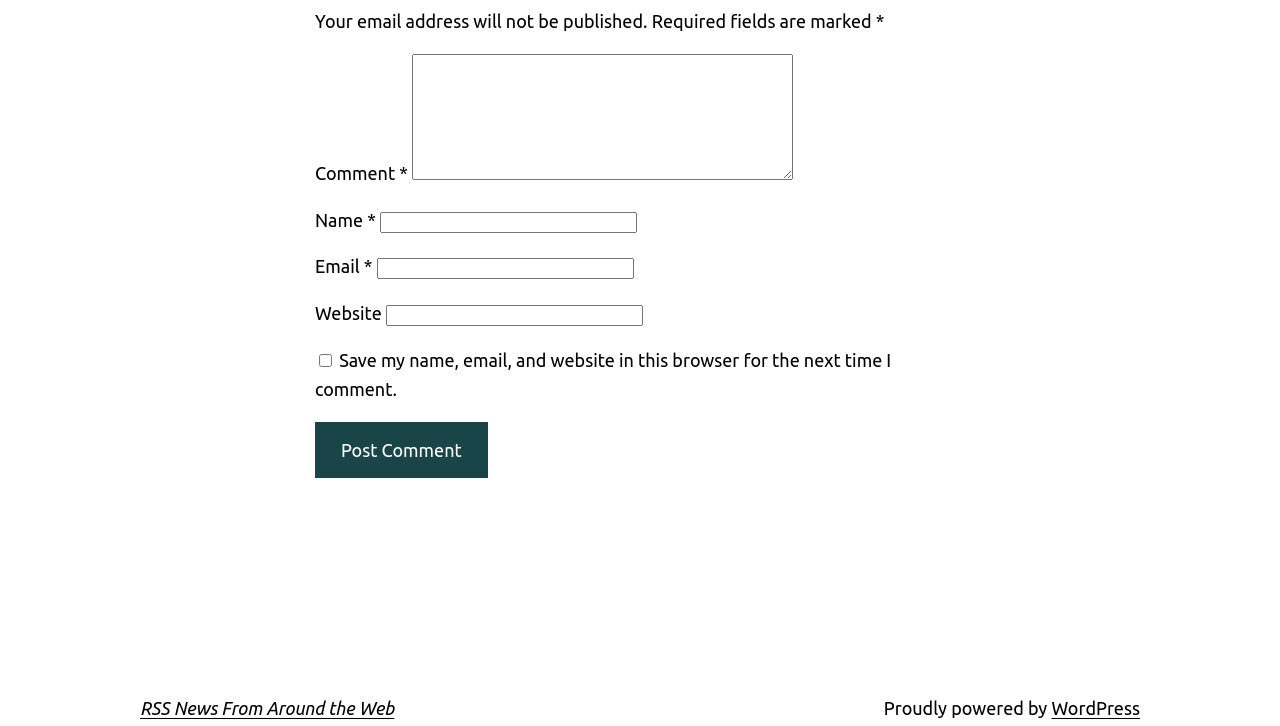How many links are at the bottom of the page?
Please provide a single word or phrase as your answer based on the image.

2